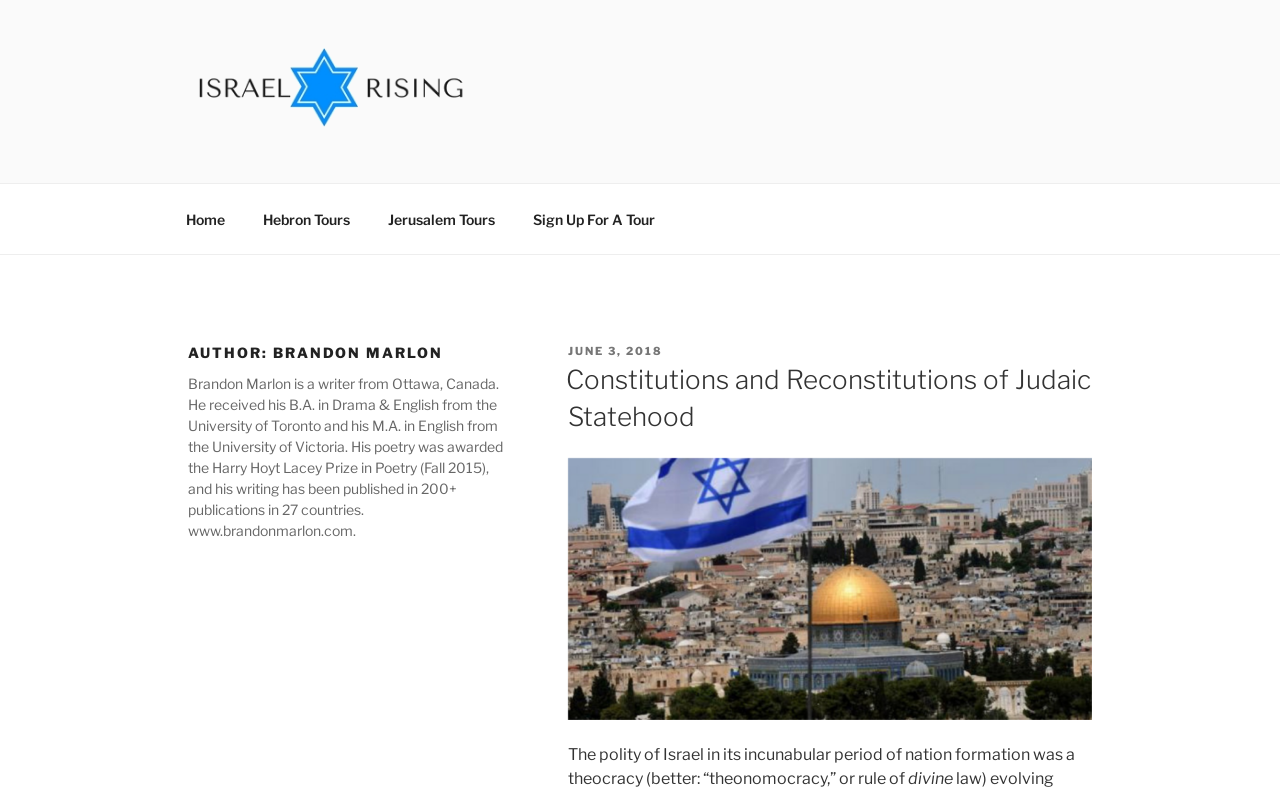Specify the bounding box coordinates of the area that needs to be clicked to achieve the following instruction: "Click on the Israel Rising link".

[0.147, 0.06, 0.401, 0.17]